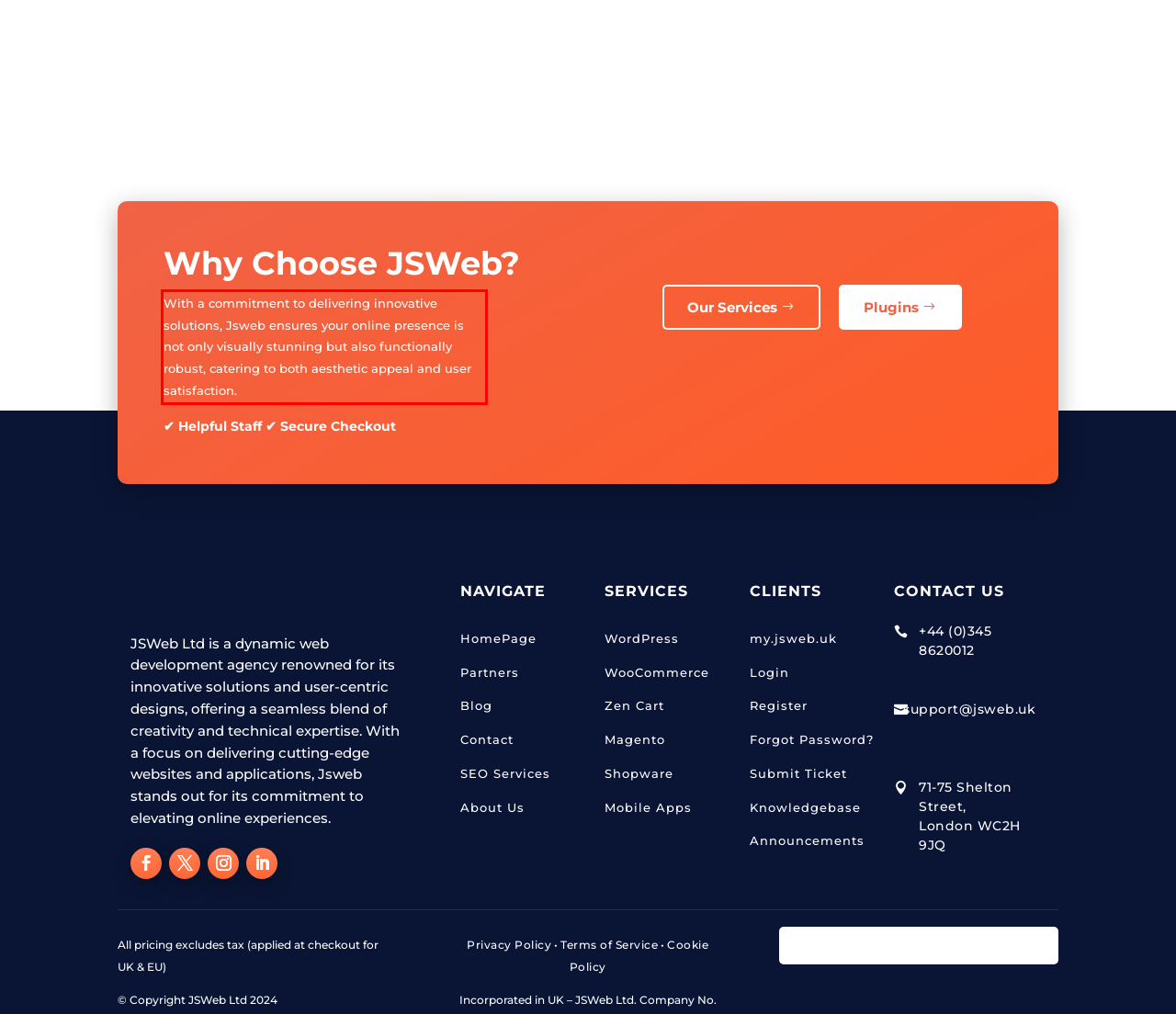You have a screenshot of a webpage with a red bounding box. Use OCR to generate the text contained within this red rectangle.

With a commitment to delivering innovative solutions, Jsweb ensures your online presence is not only visually stunning but also functionally robust, catering to both aesthetic appeal and user satisfaction.